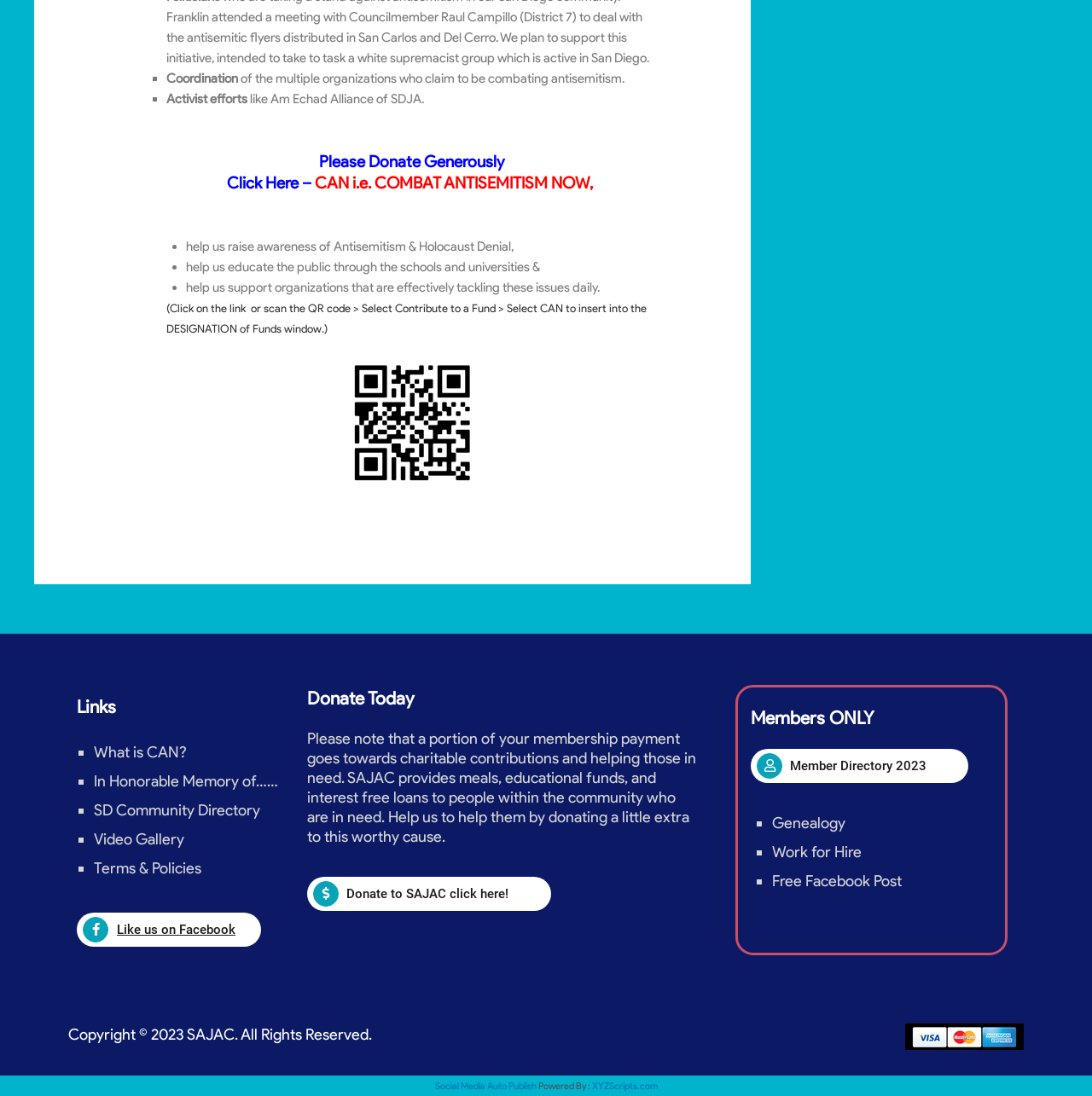Bounding box coordinates are specified in the format (top-left x, top-left y, bottom-right x, bottom-right y). All values are floating point numbers bounded between 0 and 1. Please provide the bounding box coordinate of the region this sentence describes: XYZScripts.com

[0.542, 0.985, 0.602, 0.996]